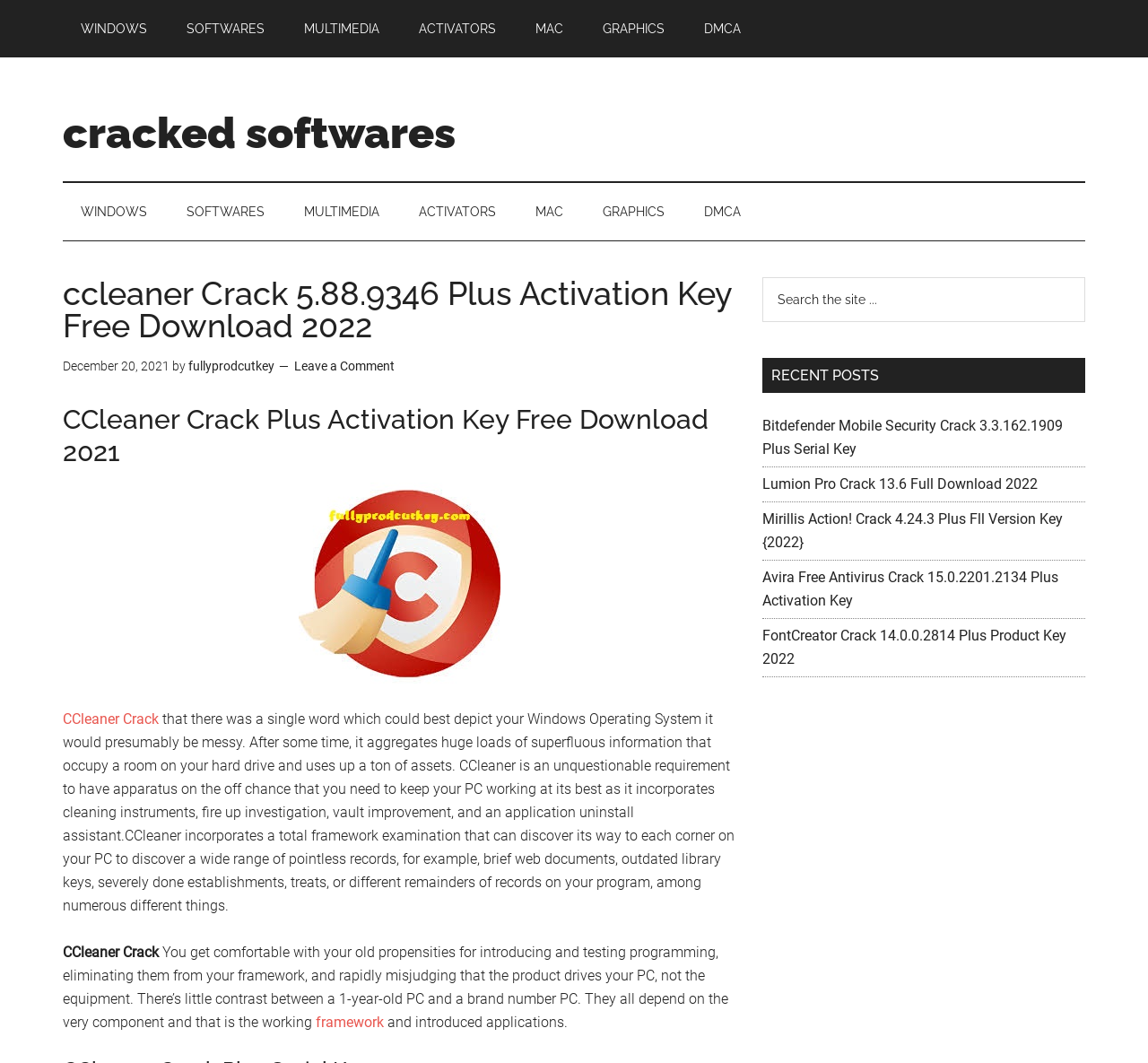Respond with a single word or phrase to the following question: What is the topic of the recent post 'Bitdefender Mobile Security Crack 3.3.162.1909 Plus Serial Key'?

Software